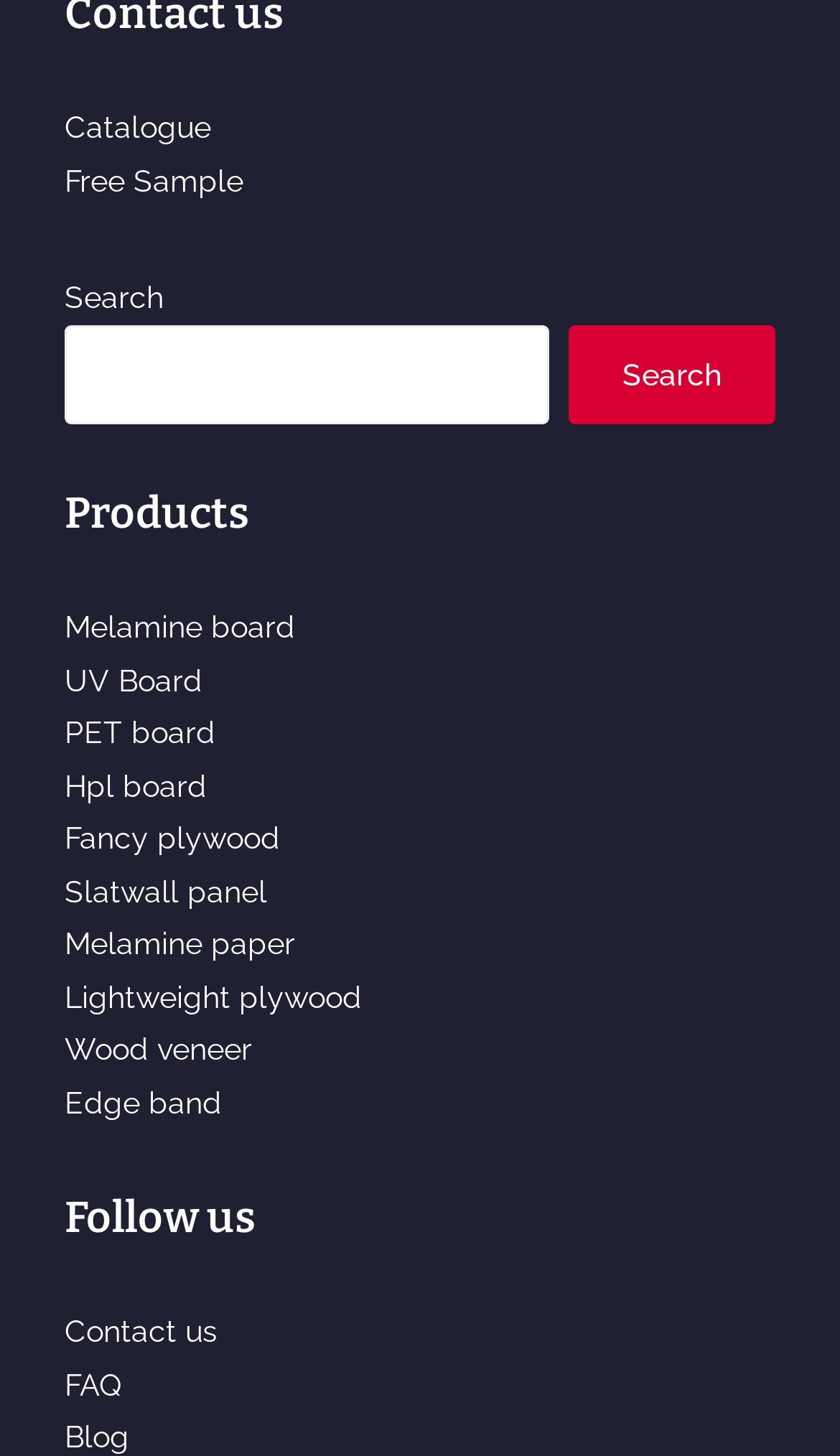Answer in one word or a short phrase: 
What type of content is available in the blog?

Product-related